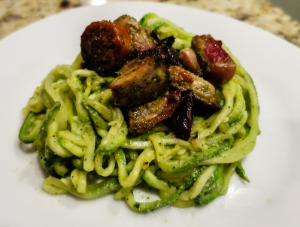Utilize the details in the image to thoroughly answer the following question: Is this dish suitable for individuals following a low-carb diet?

The caption highlights that this dish is an excellent option for those seeking healthy pasta alternatives, making it ideal for anyone following a low-carb diet. This implies that the dish is indeed suitable for individuals with such dietary restrictions.